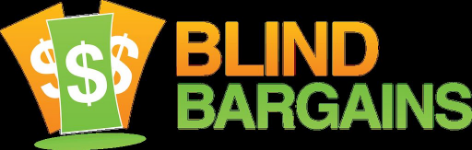Carefully examine the image and provide an in-depth answer to the question: What is flanking the text in the logo?

The logo design includes stylized images of dollar bills on either side of the text 'BLIND BARGAINS', which reinforces the theme of savings and financial deals.